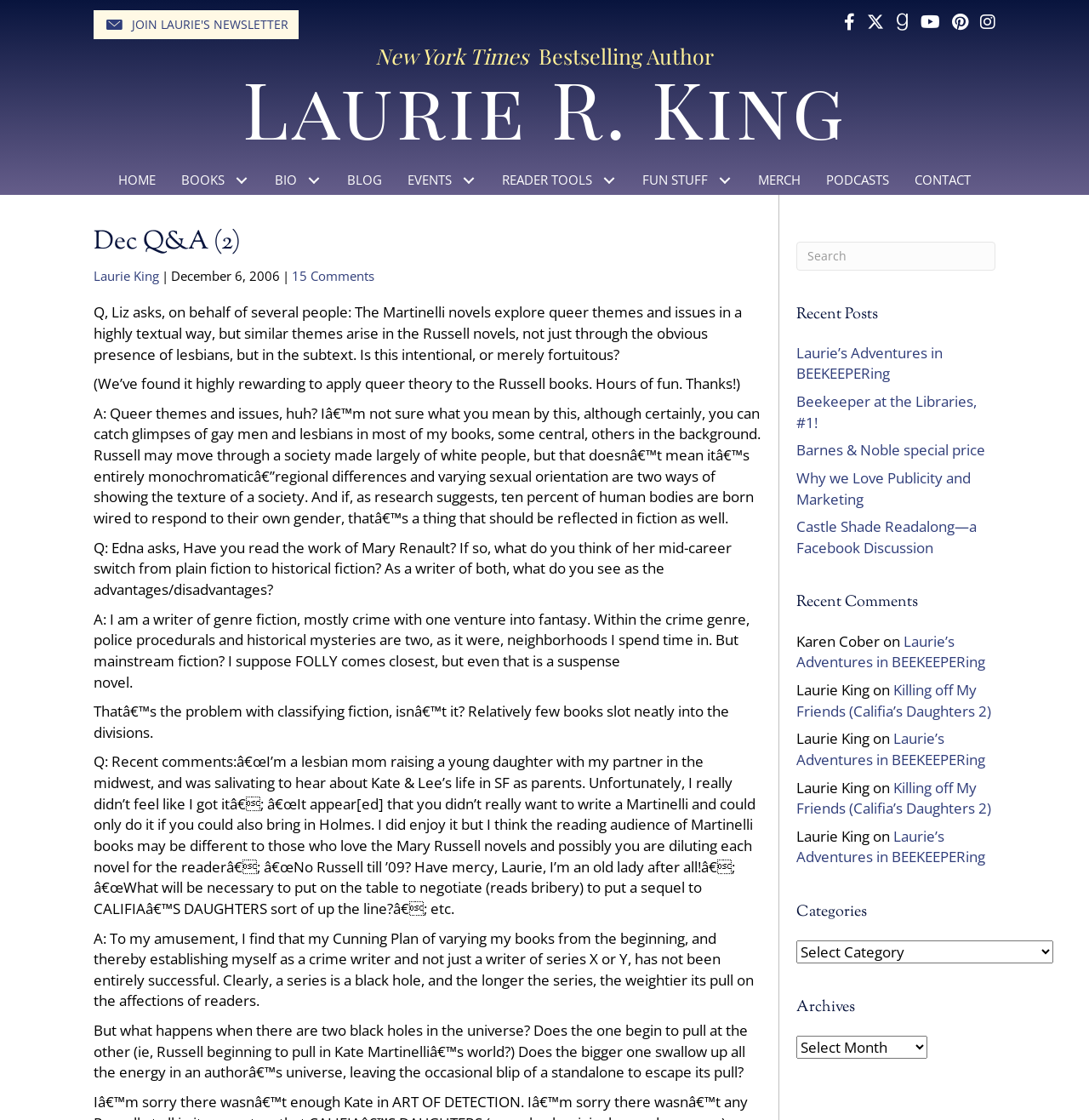Please extract and provide the main headline of the webpage.

Laurie R. King